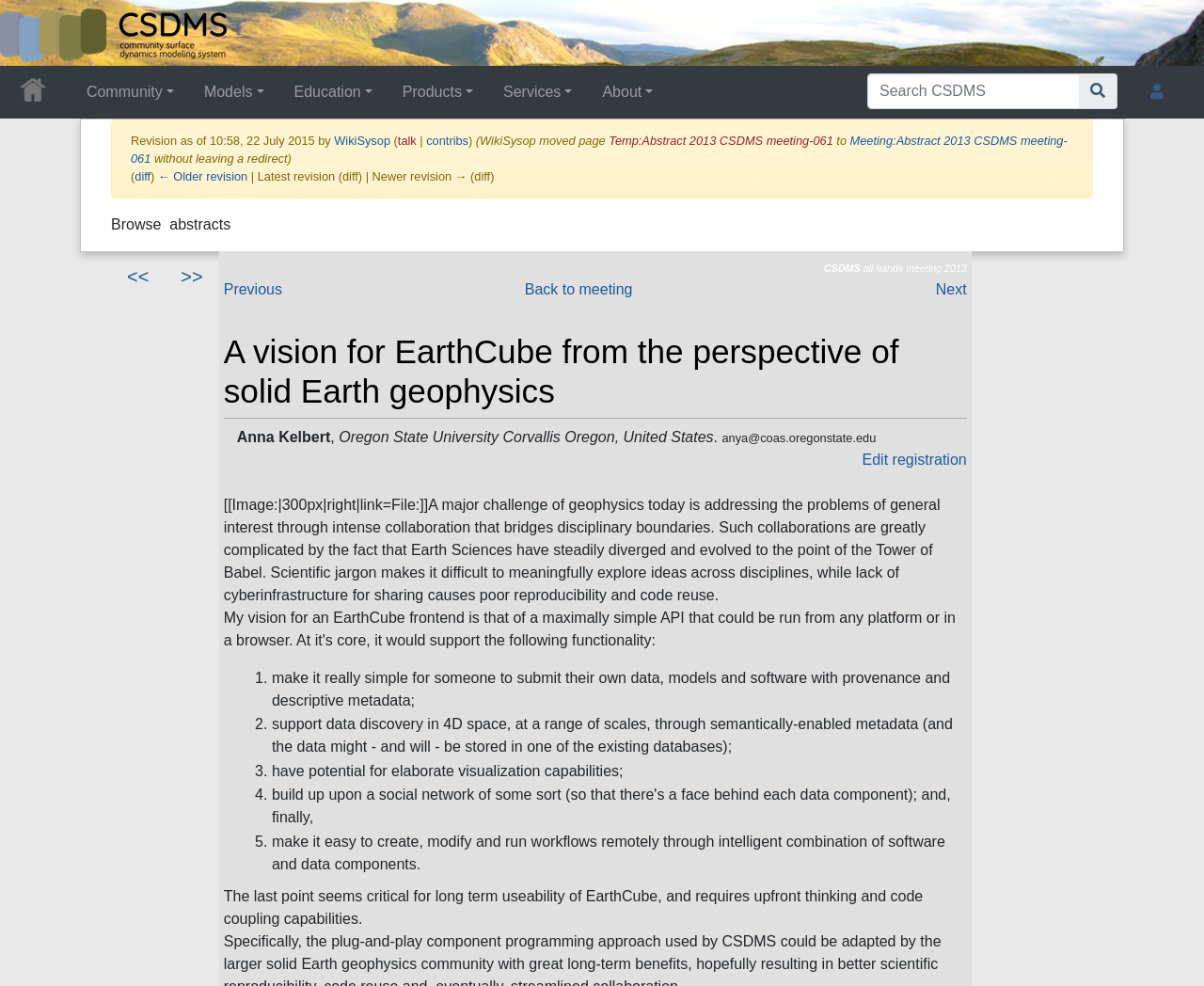Determine the bounding box for the UI element described here: "title="You are not logged in."".

[0.953, 0.074, 0.975, 0.113]